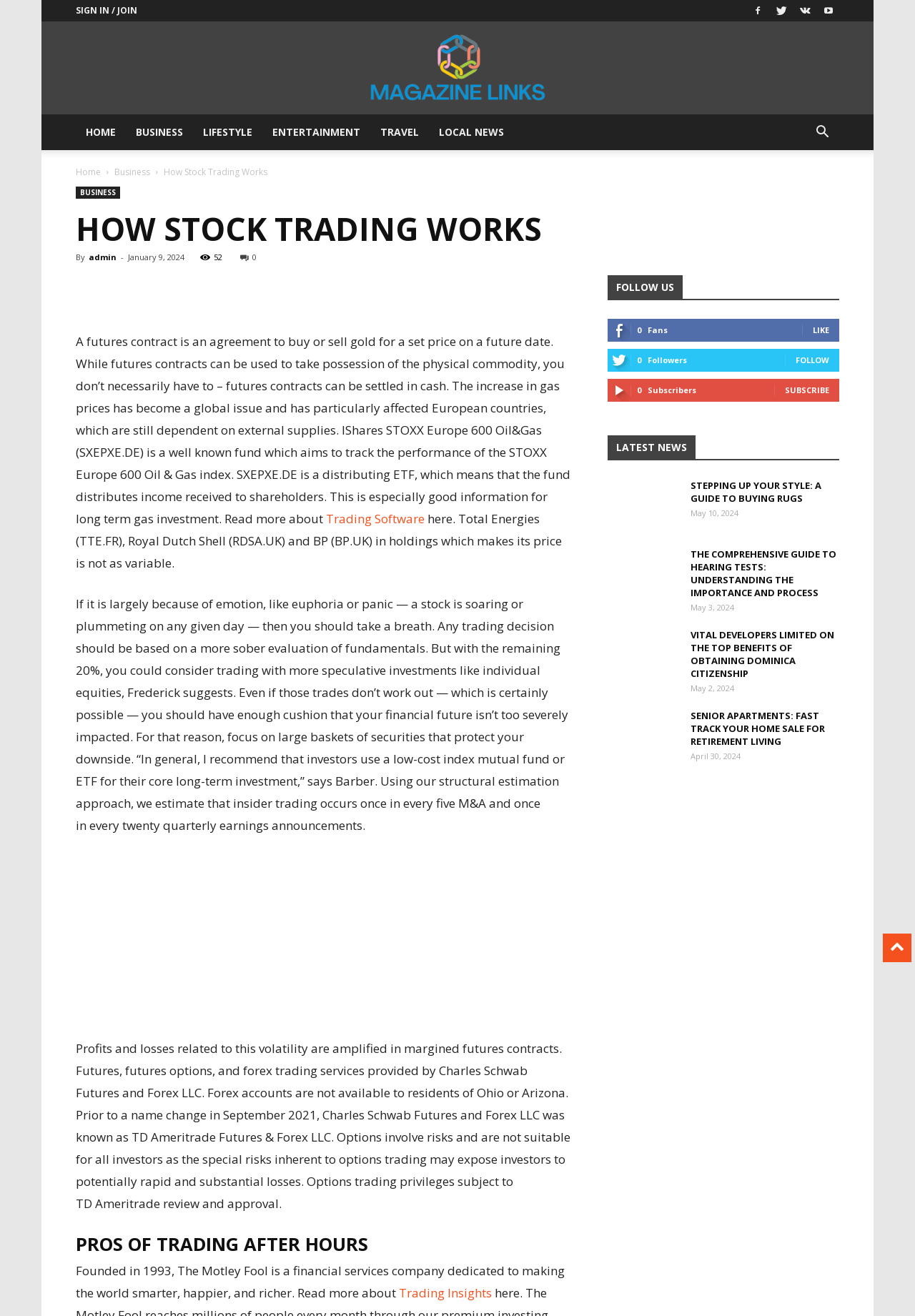Locate the bounding box of the UI element described in the following text: "Trading Software".

[0.356, 0.388, 0.464, 0.4]